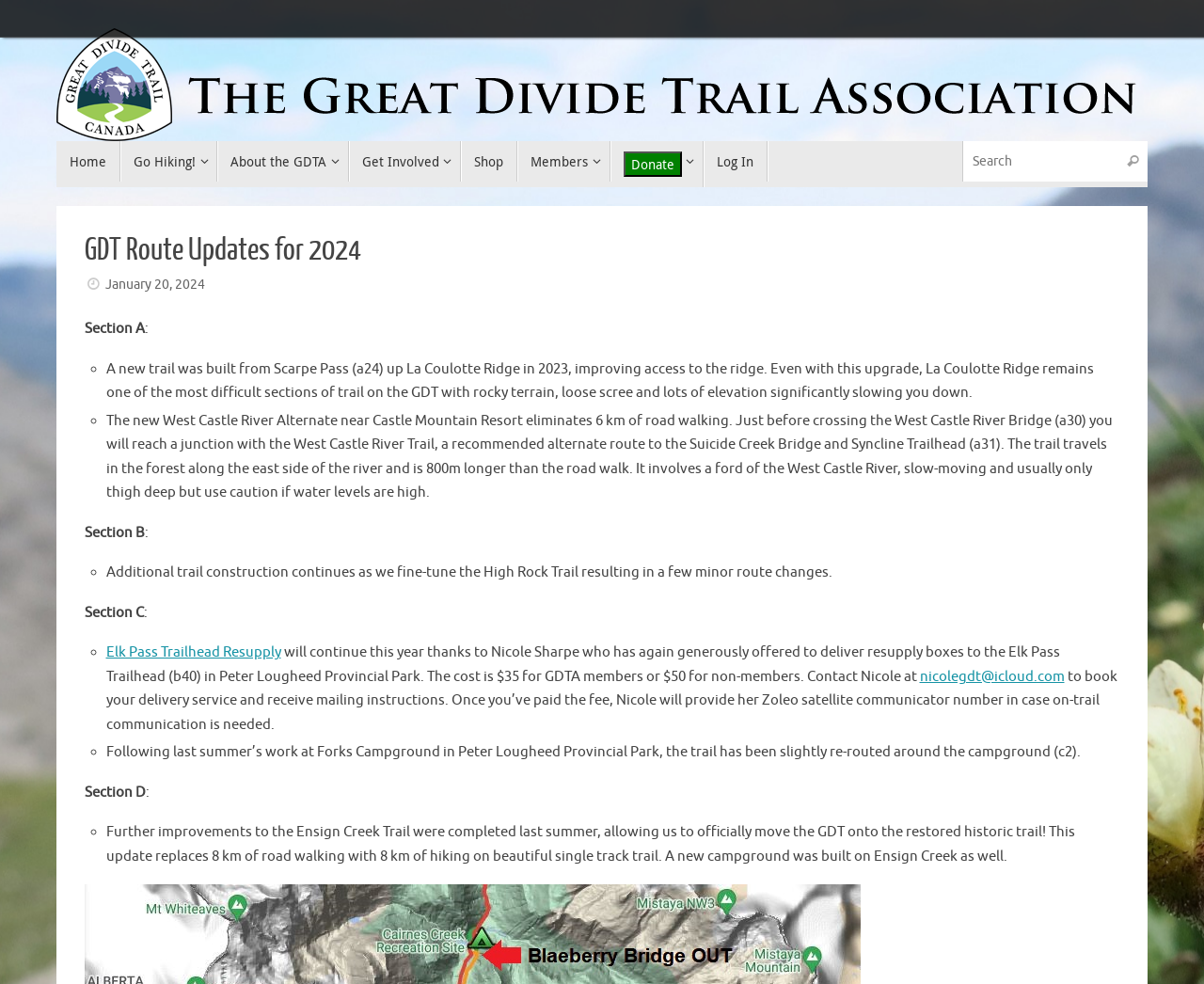Show the bounding box coordinates for the element that needs to be clicked to execute the following instruction: "Go to the 'Home' page". Provide the coordinates in the form of four float numbers between 0 and 1, i.e., [left, top, right, bottom].

[0.047, 0.143, 0.1, 0.185]